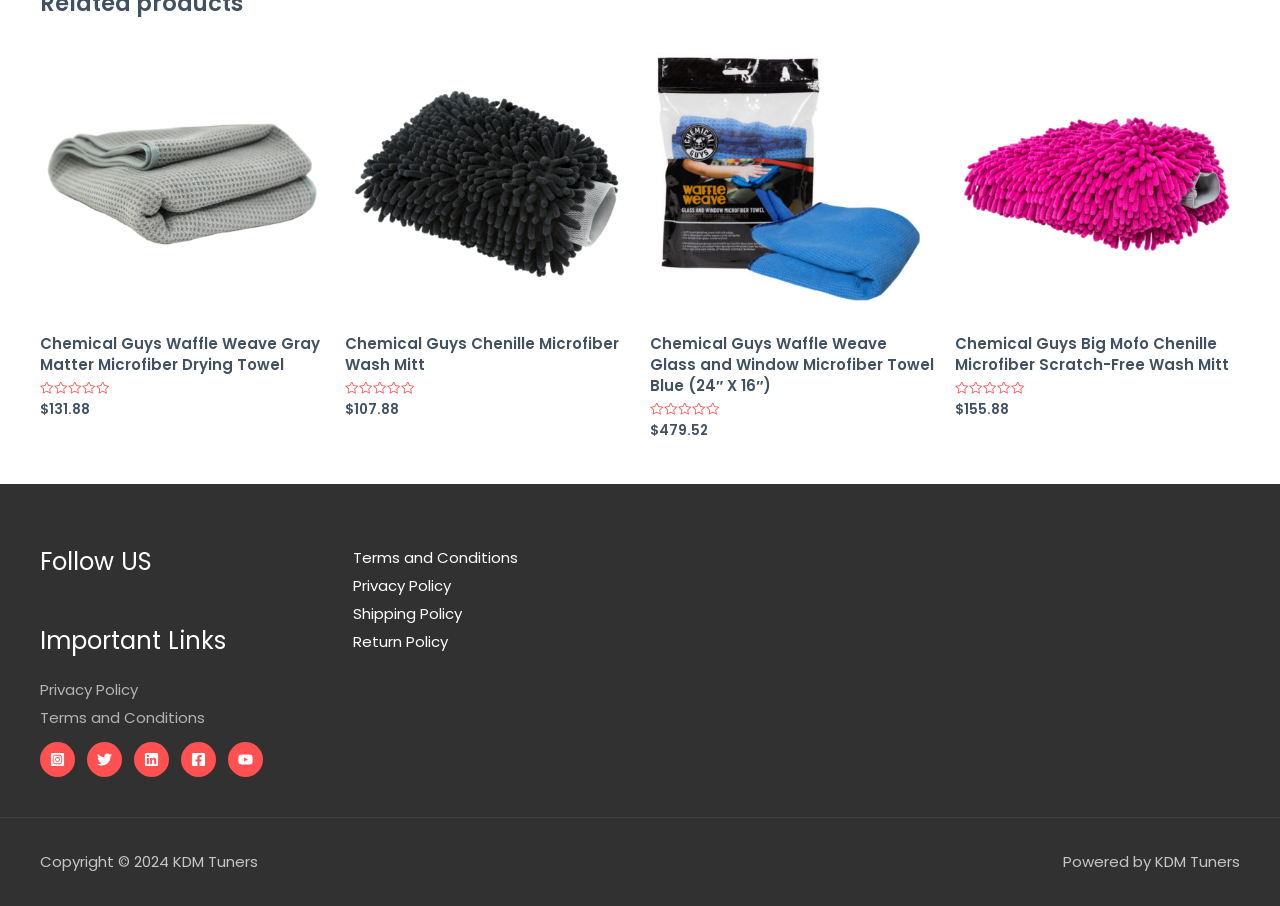Given the element description: "aria-label="Facebook"", predict the bounding box coordinates of the UI element it refers to, using four float numbers between 0 and 1, i.e., [left, top, right, bottom].

[0.141, 0.819, 0.169, 0.858]